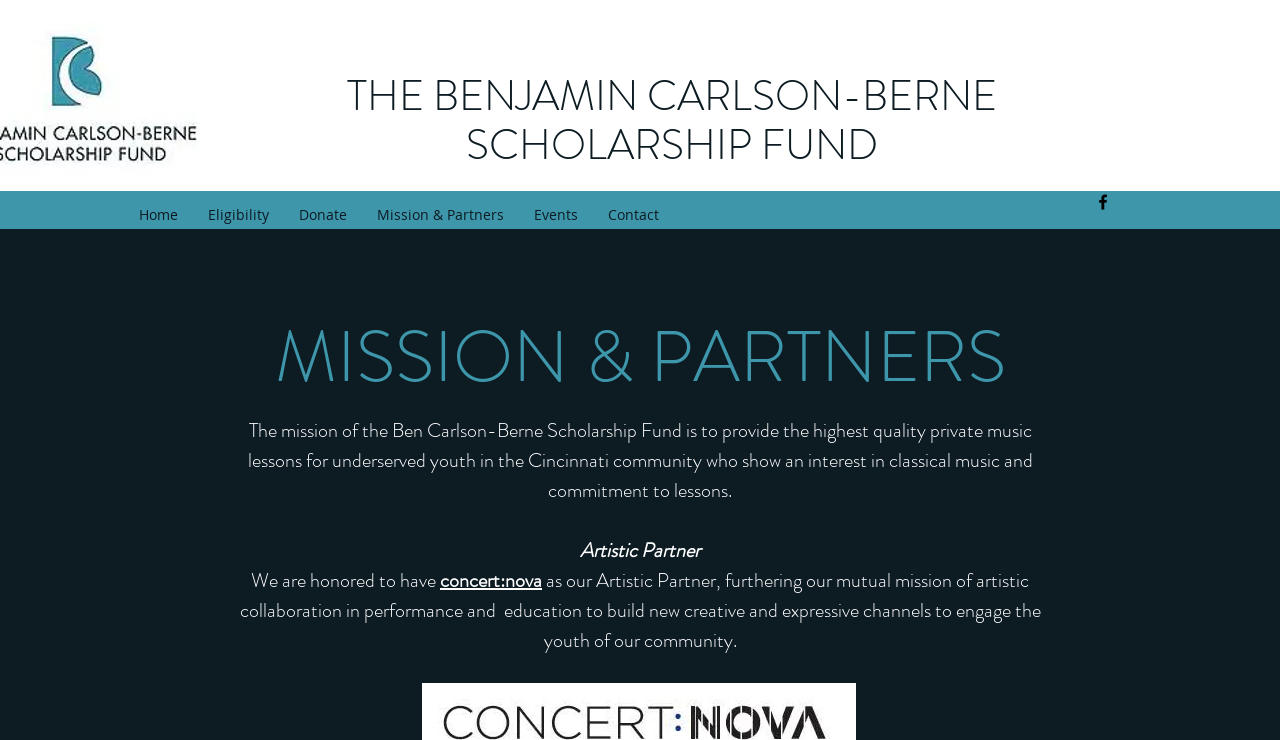Identify the bounding box coordinates for the UI element that matches this description: "Contact".

[0.463, 0.27, 0.527, 0.311]